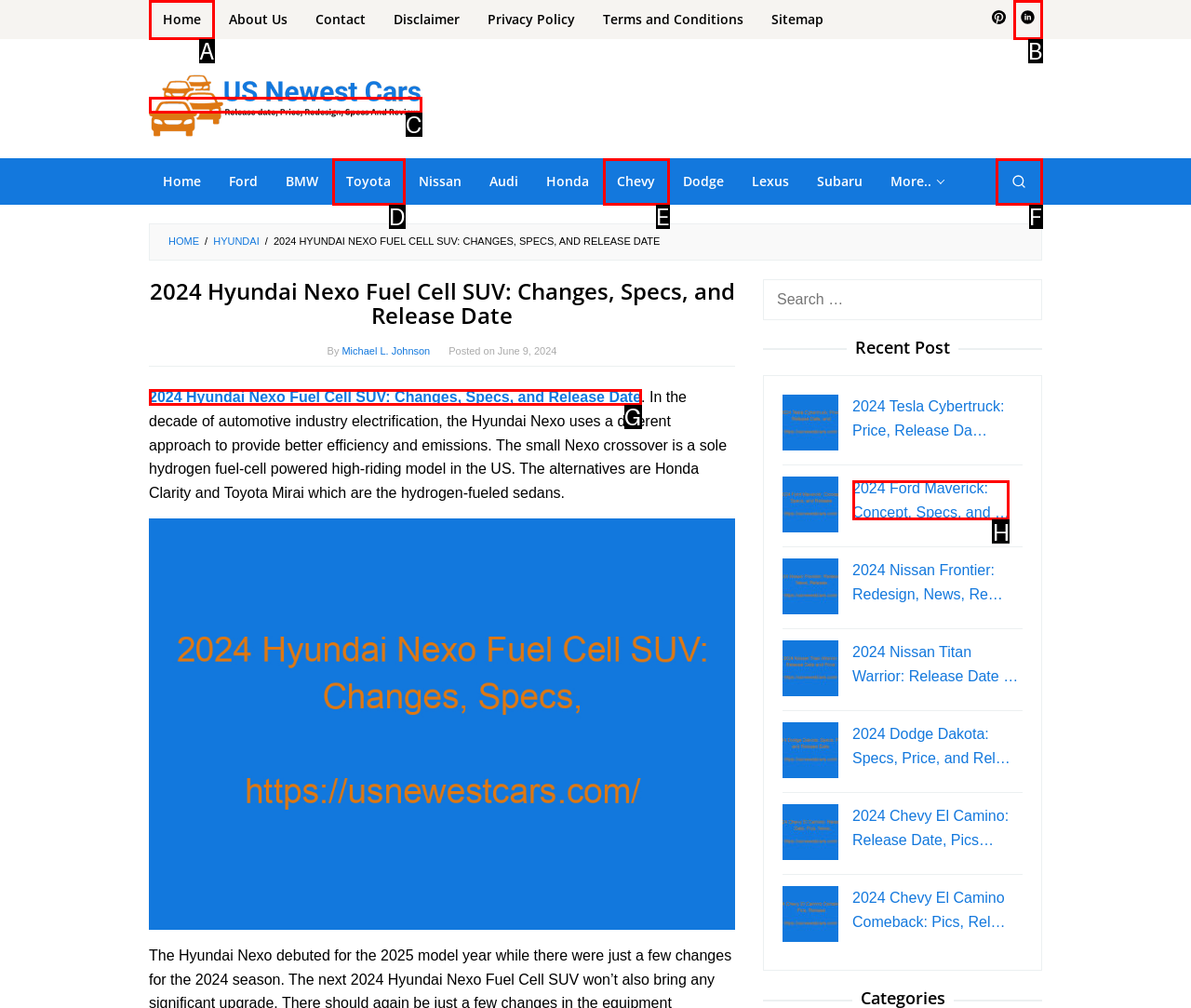Tell me which one HTML element I should click to complete the following instruction: Click on the 'Home' link
Answer with the option's letter from the given choices directly.

A